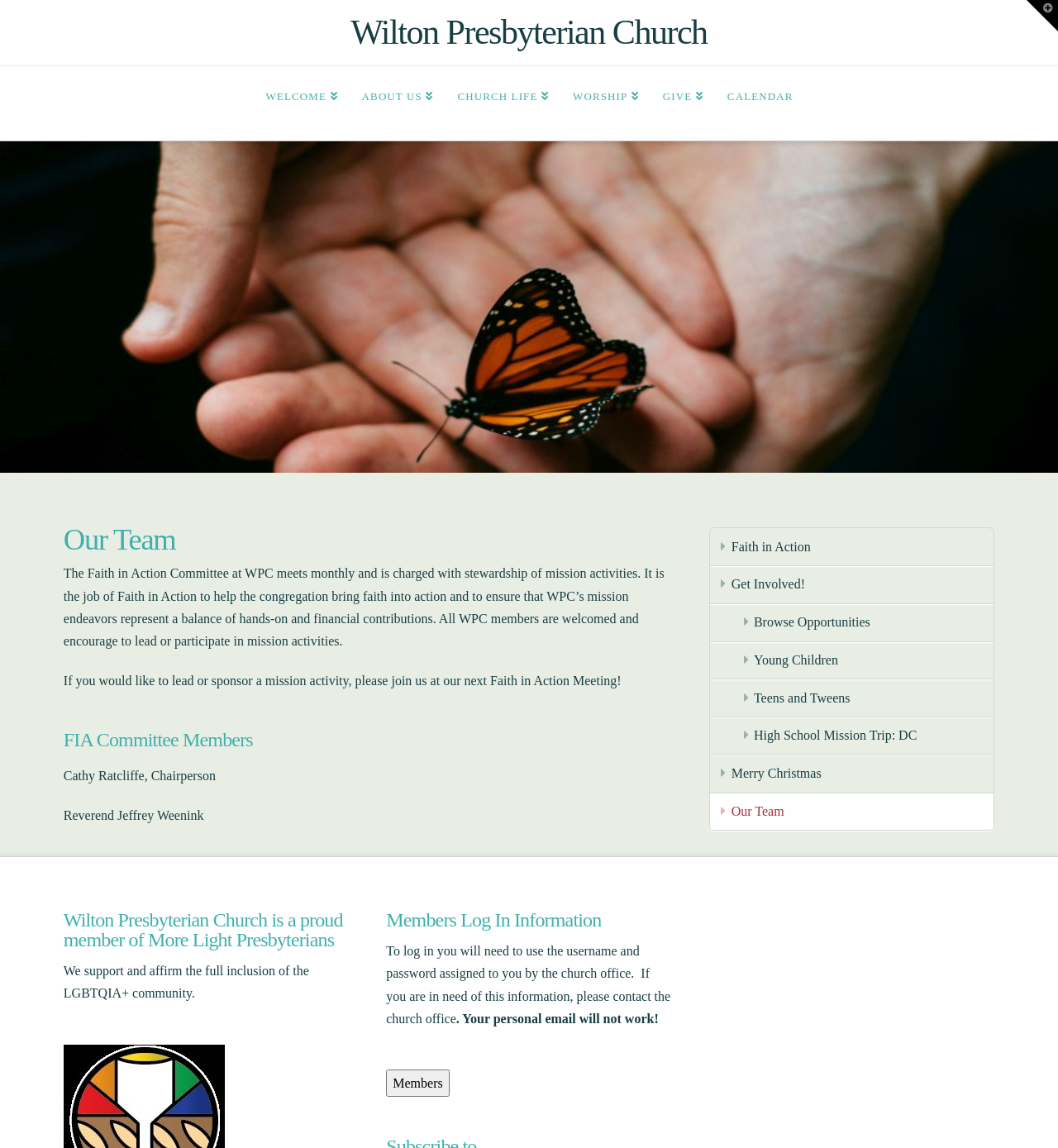Provide a single word or phrase to answer the given question: 
Who is the chairperson of the FIA Committee?

Cathy Ratcliffe